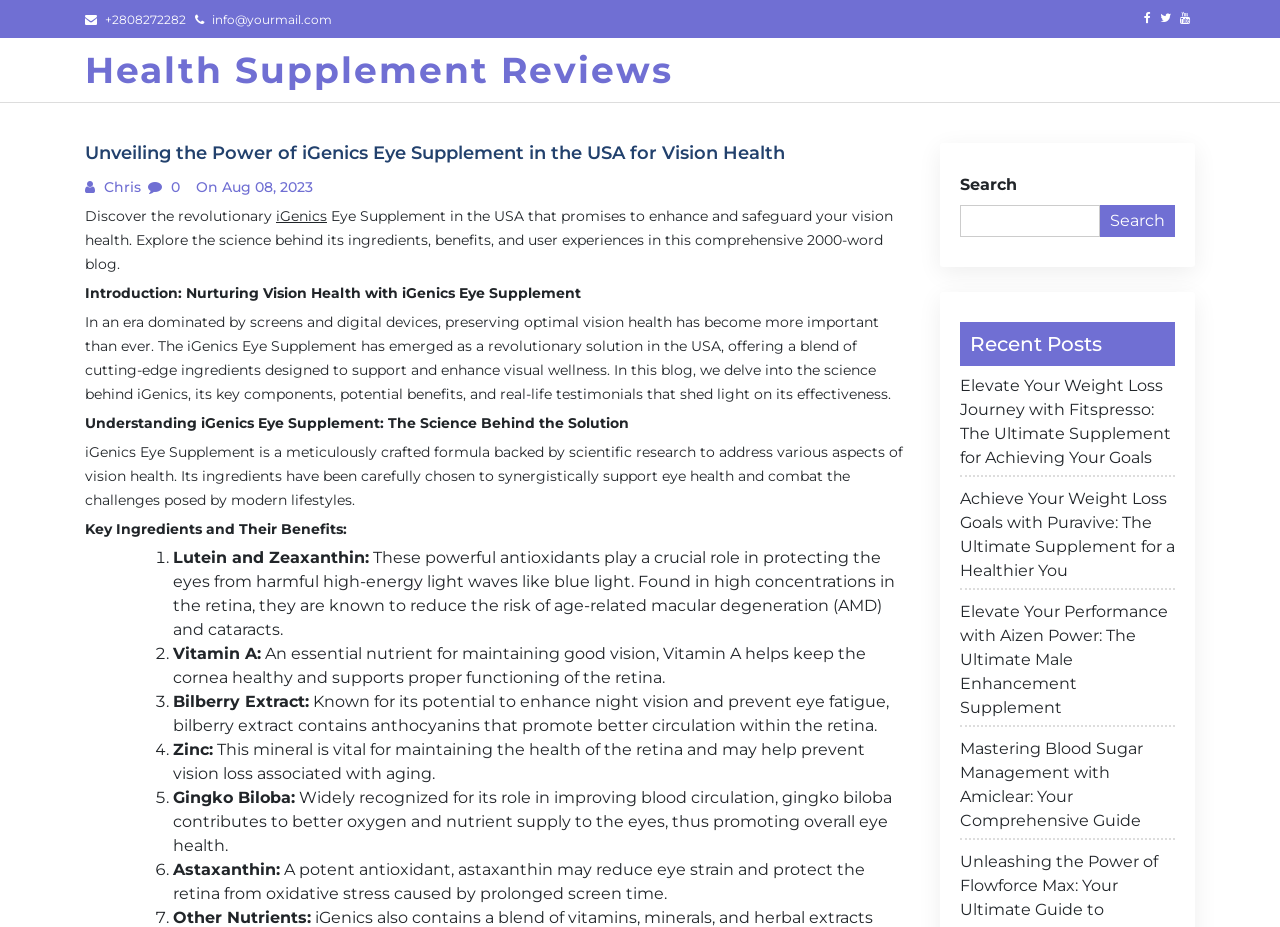Given the description: "iGenics", determine the bounding box coordinates of the UI element. The coordinates should be formatted as four float numbers between 0 and 1, [left, top, right, bottom].

[0.216, 0.223, 0.255, 0.242]